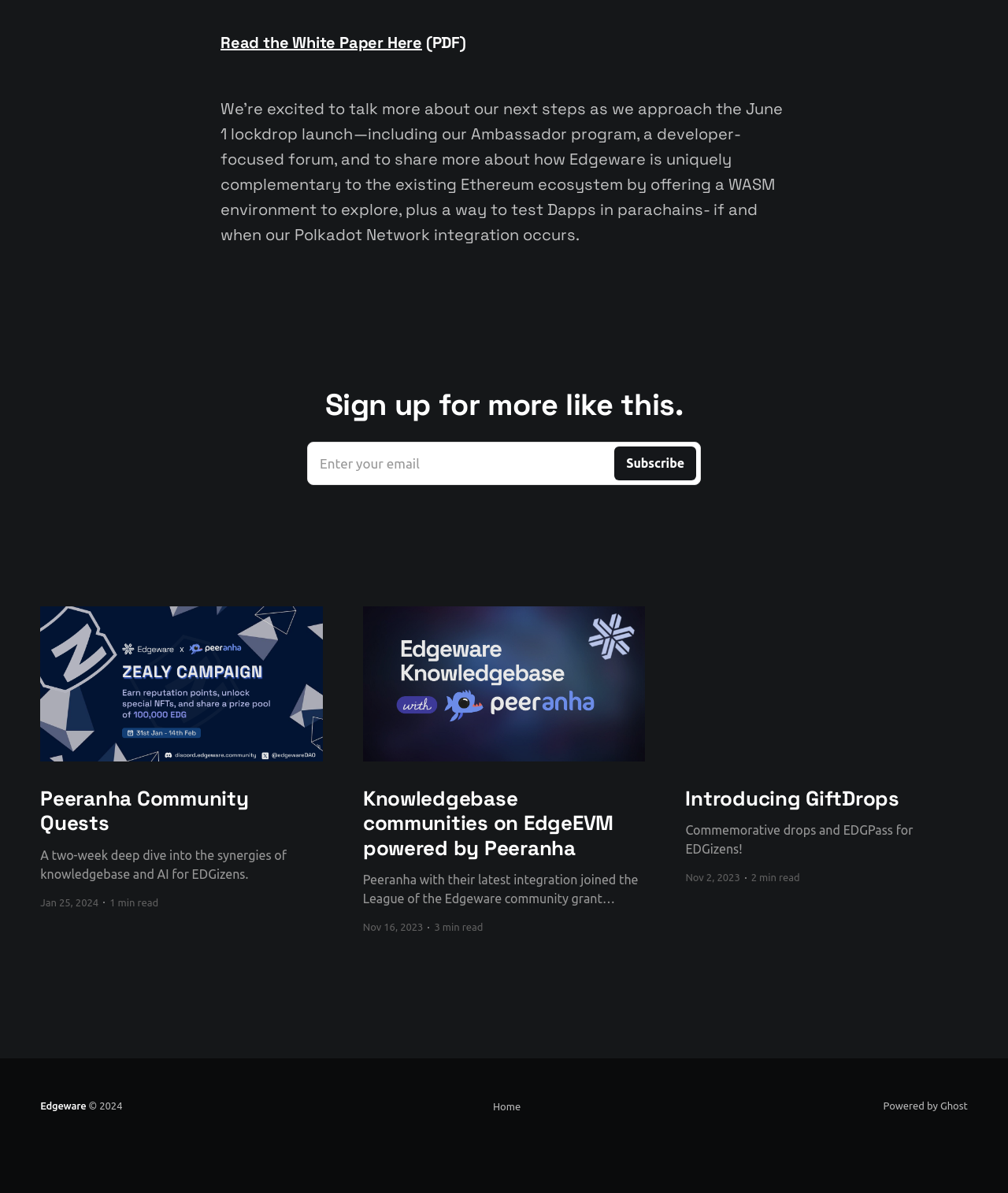Determine the bounding box coordinates for the clickable element to execute this instruction: "Explore Peeranha Community Quests". Provide the coordinates as four float numbers between 0 and 1, i.e., [left, top, right, bottom].

[0.04, 0.508, 0.32, 0.638]